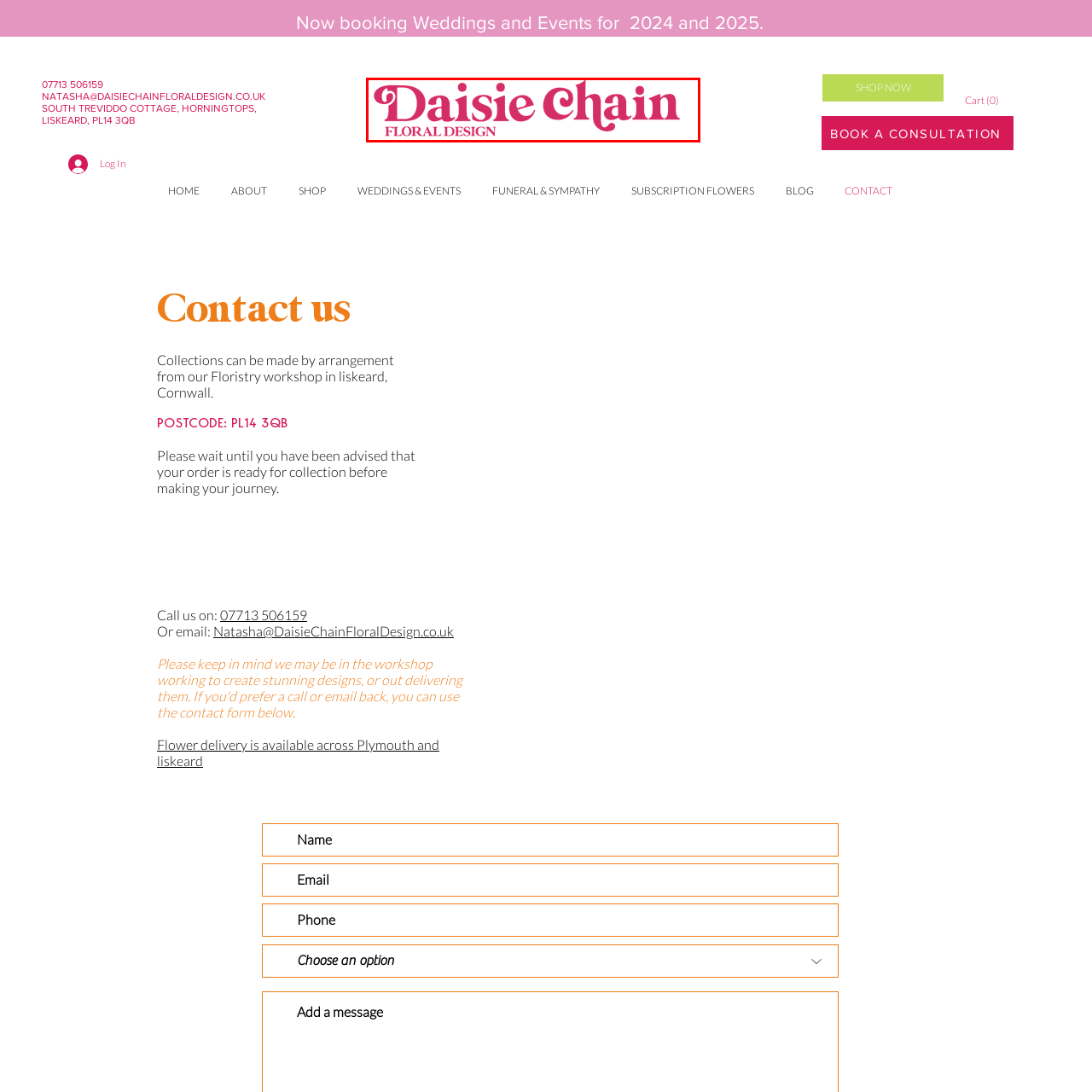Check the area bordered by the red box and provide a single word or phrase as the answer to the question: Where is the florist based?

Liskeard